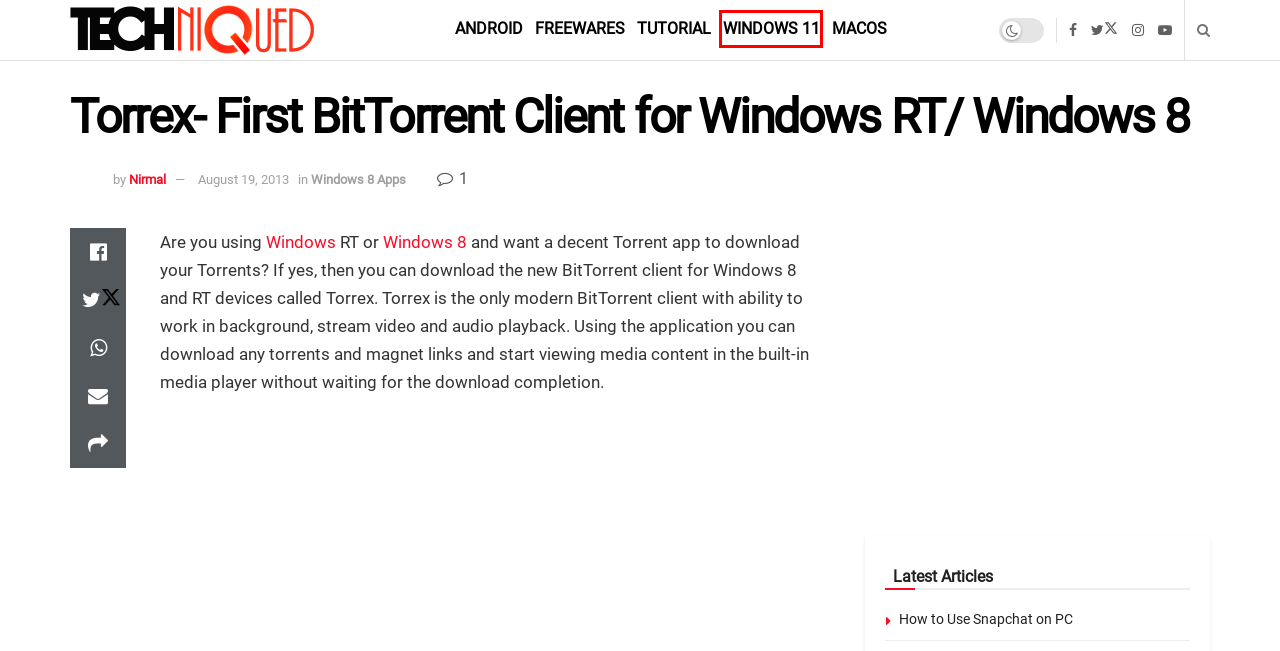You are presented with a screenshot of a webpage with a red bounding box. Select the webpage description that most closely matches the new webpage after clicking the element inside the red bounding box. The options are:
A. Windows 11
B. Tutorial
C. Android
D. Nirmal
E. macOS
F. Windows 7
G. Freewares
H. Windows 8 Apps

A